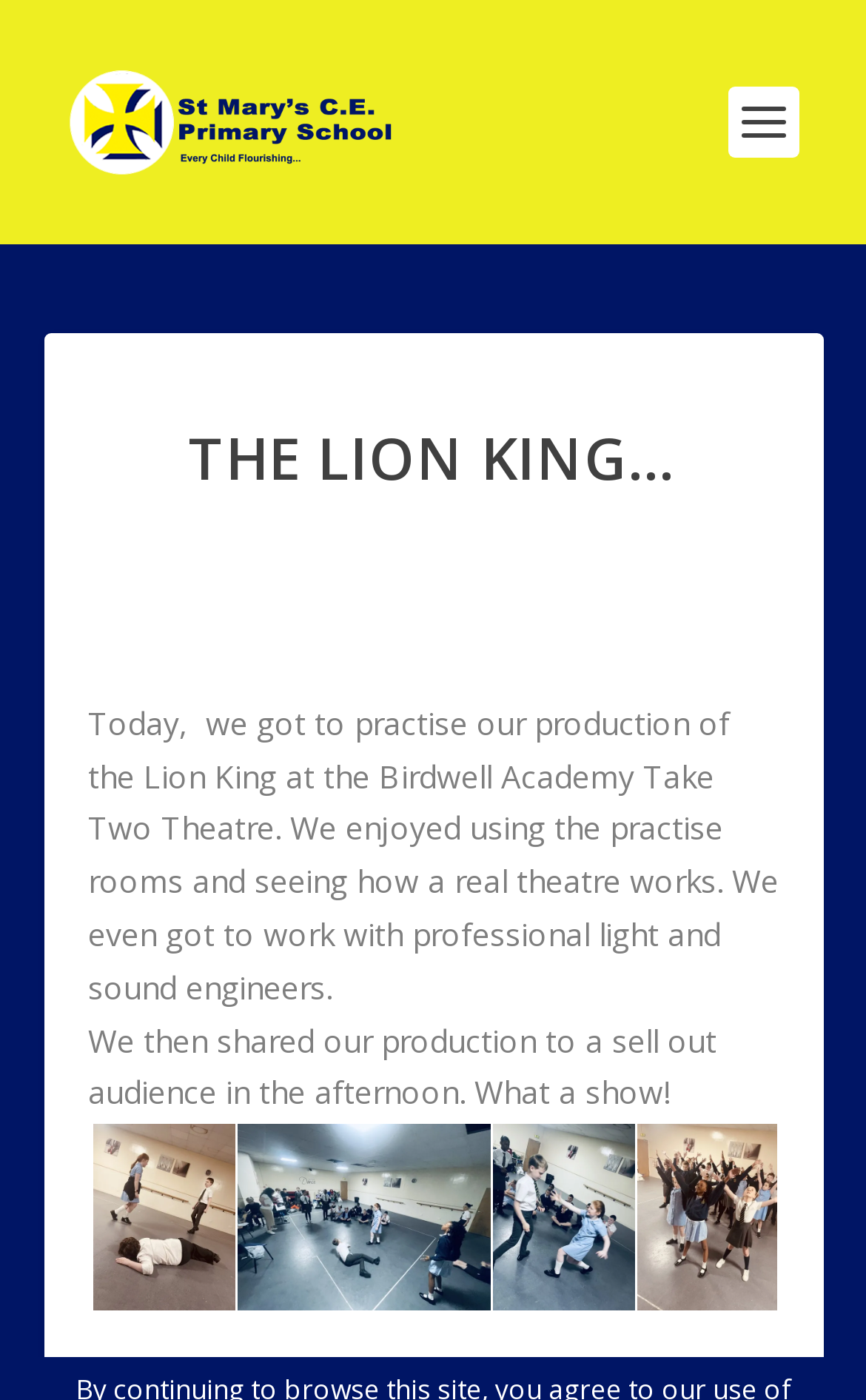Using details from the image, please answer the following question comprehensively:
What is the location where the production took place?

The text explicitly mentions that the production of The Lion King took place at the Birdwell Academy Take Two Theatre, which suggests that this is the location where the event occurred.